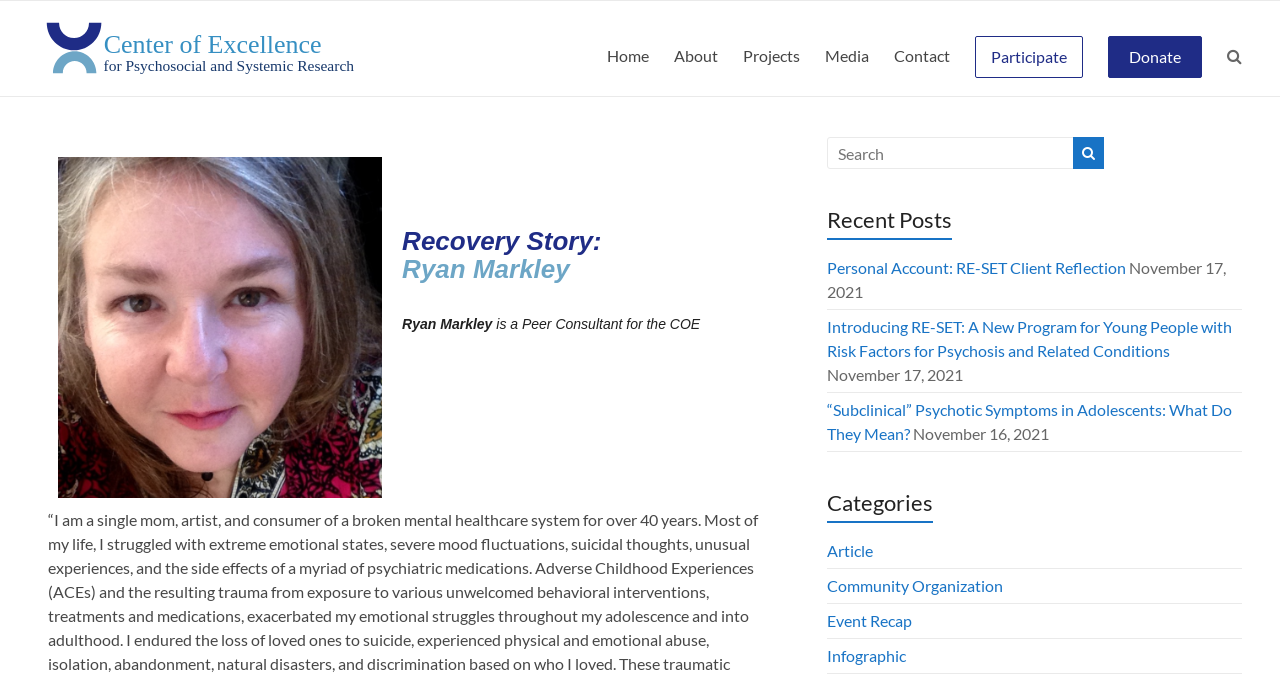Produce an elaborate caption capturing the essence of the webpage.

This webpage is about a recovery story, specifically featuring Ryan Markley, a Peer Consultant for the COE (Center of Excellence for Psychosocial and Systemic Research) at MGH. 

At the top, there is a logo of MGH Center of Excellence for Psychosocial and Systemic Research, accompanied by a link to the center's webpage. 

Below the logo, there is a navigation menu with seven links: Home, About, Projects, Media, Contact, Participate, and Donate, which are evenly spaced and aligned horizontally.

The main content of the webpage is divided into two sections. On the left, there is a section dedicated to Ryan Markley's recovery story, with two headings: "Recovery Story: Ryan Markley" and "Ryan Markley is a Peer Consultant for the COE". 

On the right, there is a complementary section with three parts. The top part contains a search box with a magnifying glass icon. The middle part is a list of recent posts, including three article links with their corresponding dates. The bottom part is a list of categories, including Article, Community Organization, Event Recap, and Infographic, each with a link.